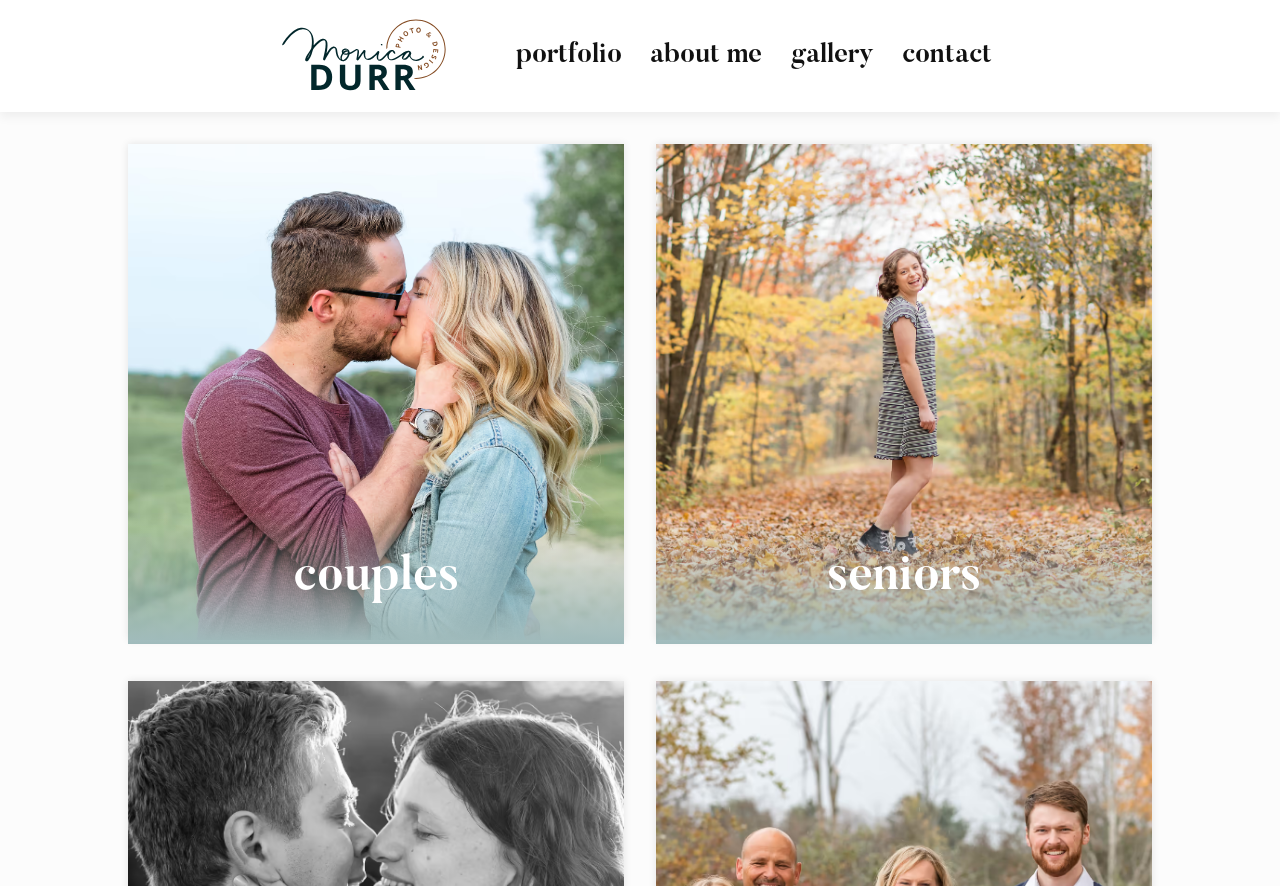Calculate the bounding box coordinates of the UI element given the description: "About Me".

[0.506, 0.027, 0.602, 0.1]